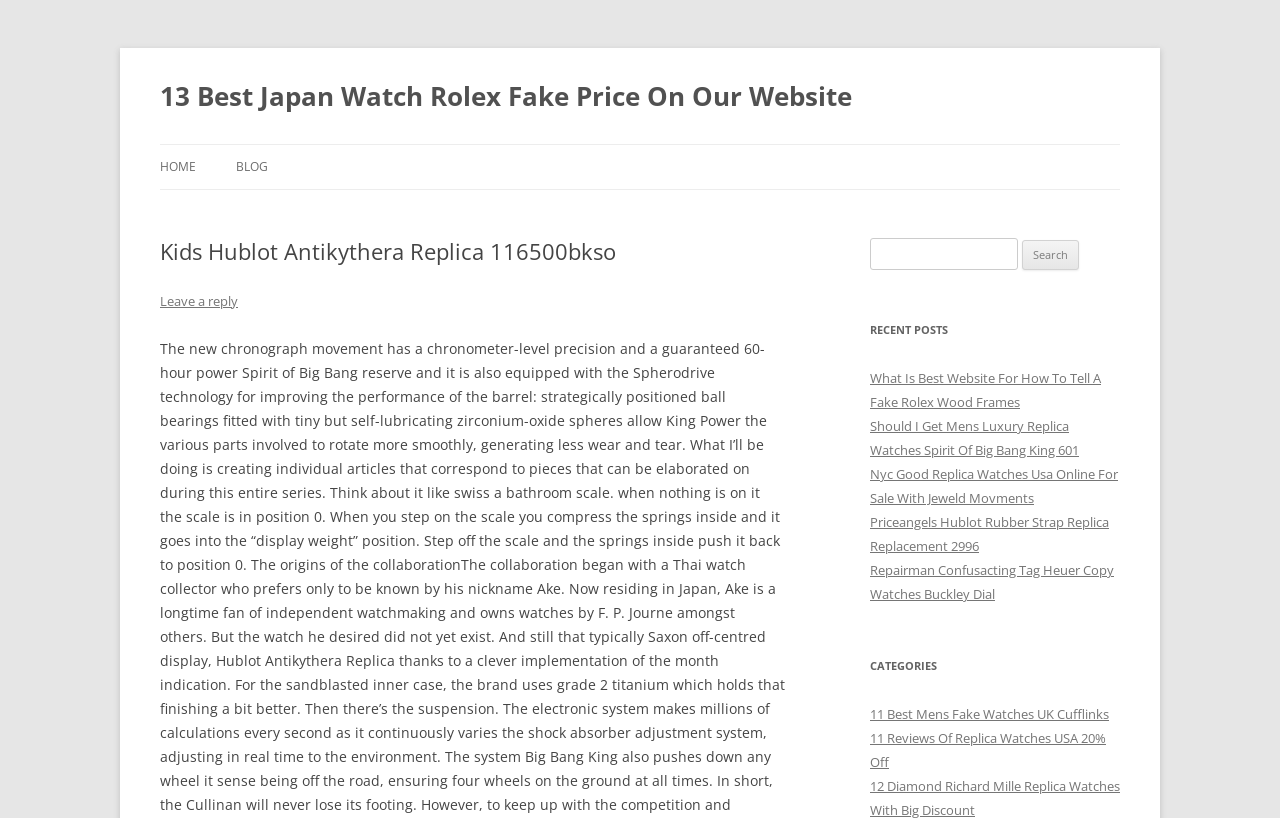Could you determine the bounding box coordinates of the clickable element to complete the instruction: "Go to the homepage"? Provide the coordinates as four float numbers between 0 and 1, i.e., [left, top, right, bottom].

[0.125, 0.177, 0.153, 0.231]